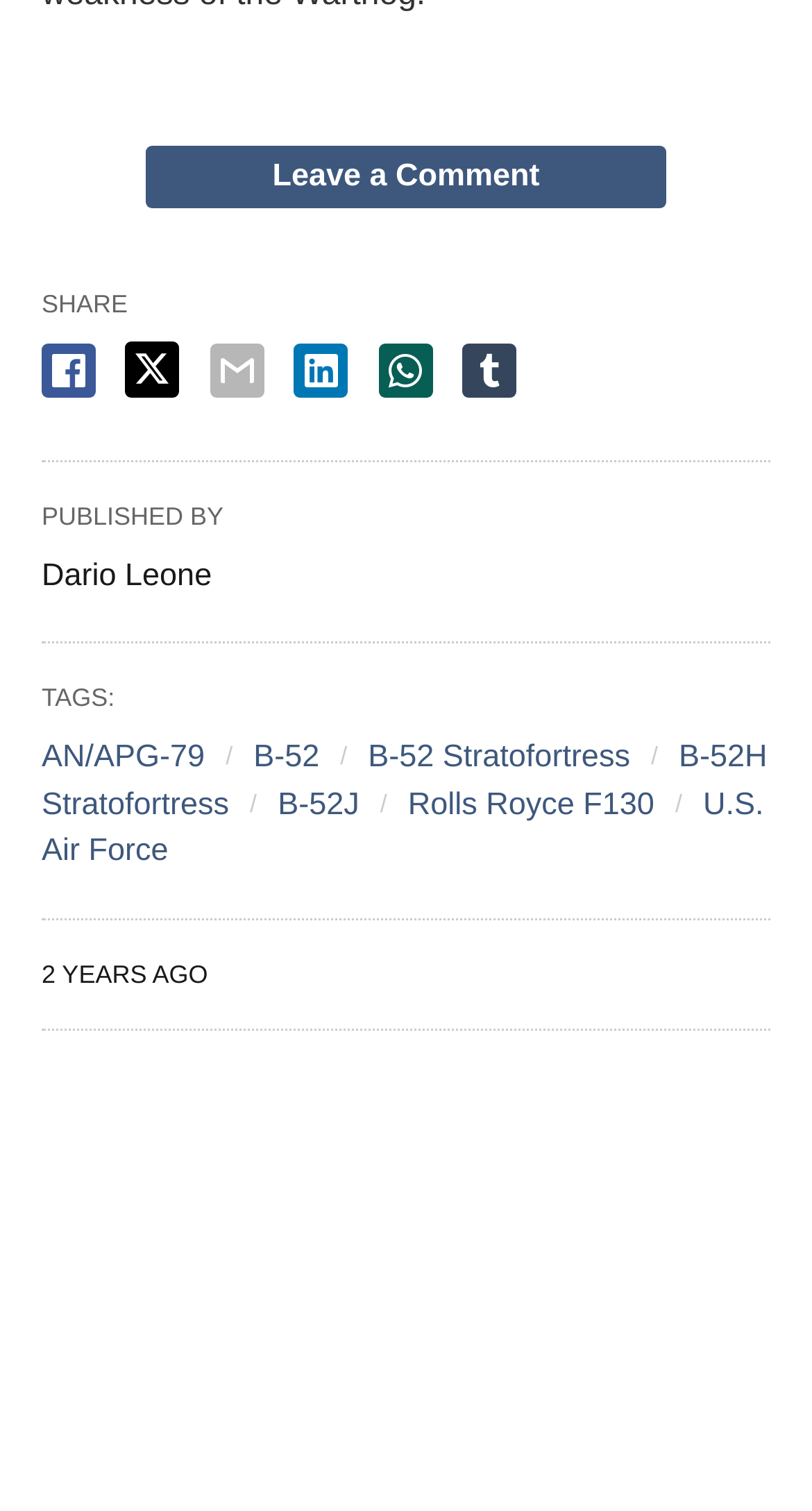Determine the bounding box coordinates of the region that needs to be clicked to achieve the task: "View U.S. Air Force page".

[0.051, 0.521, 0.941, 0.575]